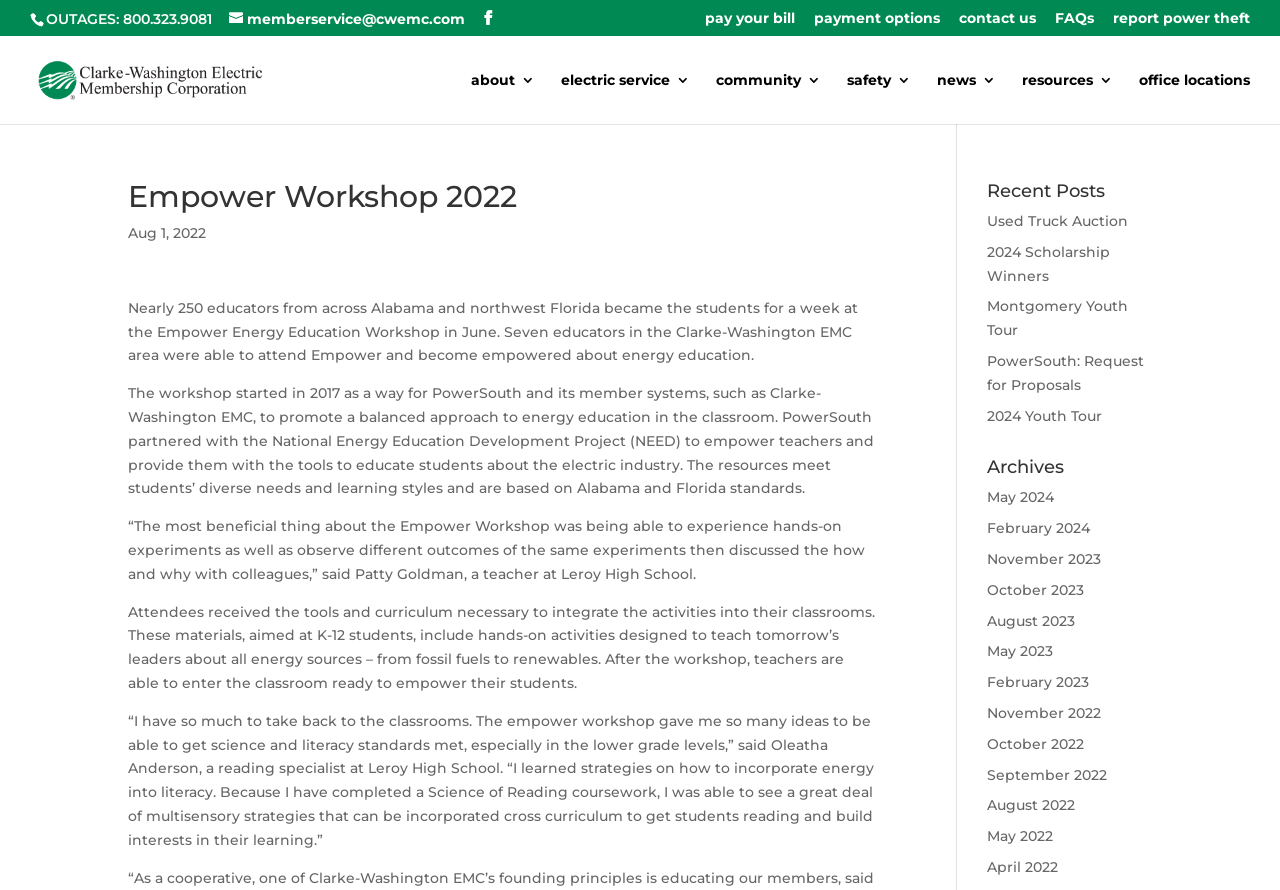What is the topic of the recent post 'Used Truck Auction'?
Please give a well-detailed answer to the question.

I found the topic of the recent post 'Used Truck Auction' by looking at the section of the webpage labeled 'Recent Posts', where it lists several links, including 'Used Truck Auction'.